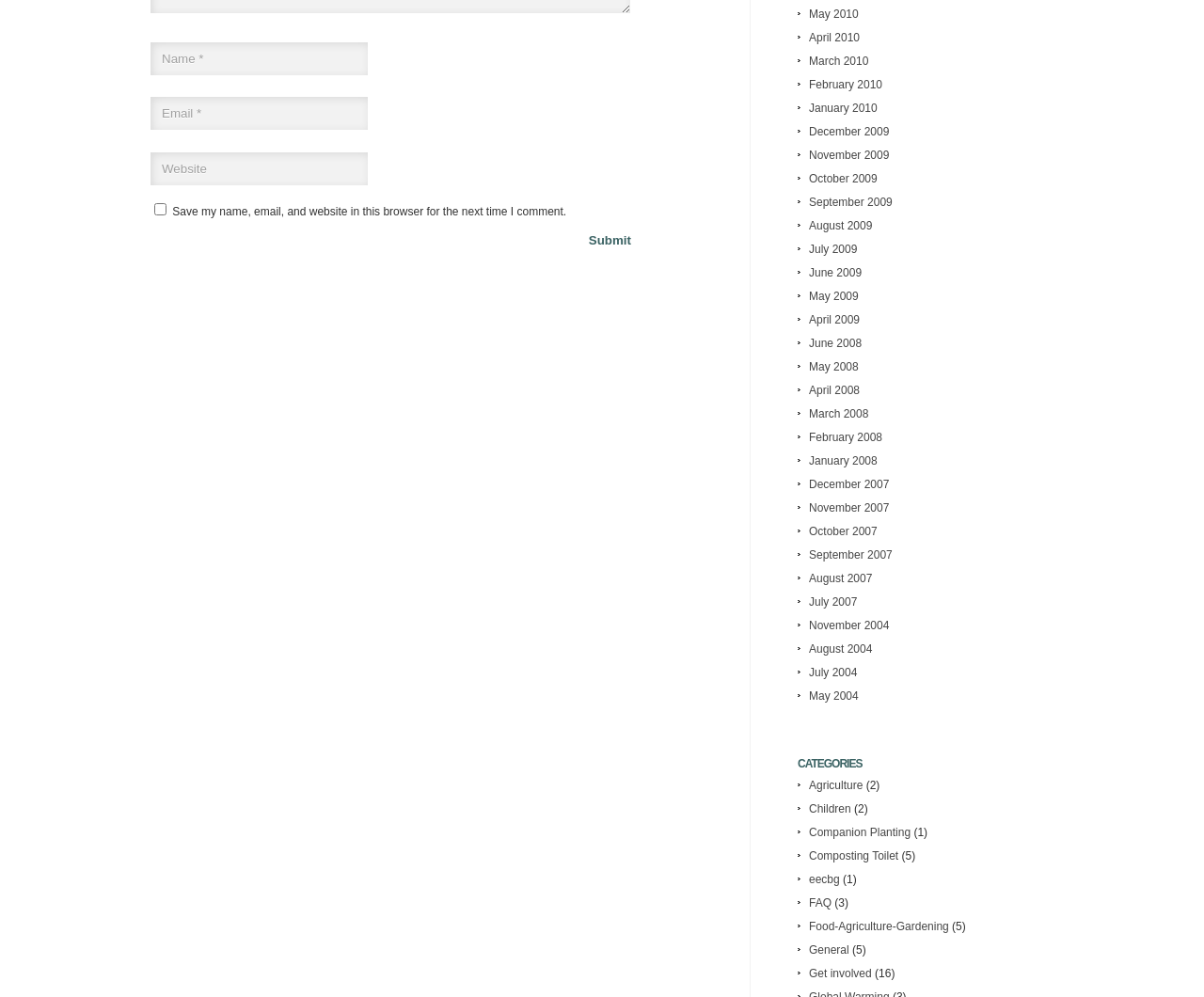Please identify the bounding box coordinates of the element that needs to be clicked to execute the following command: "Submit the form". Provide the bounding box using four float numbers between 0 and 1, formatted as [left, top, right, bottom].

[0.484, 0.233, 0.529, 0.249]